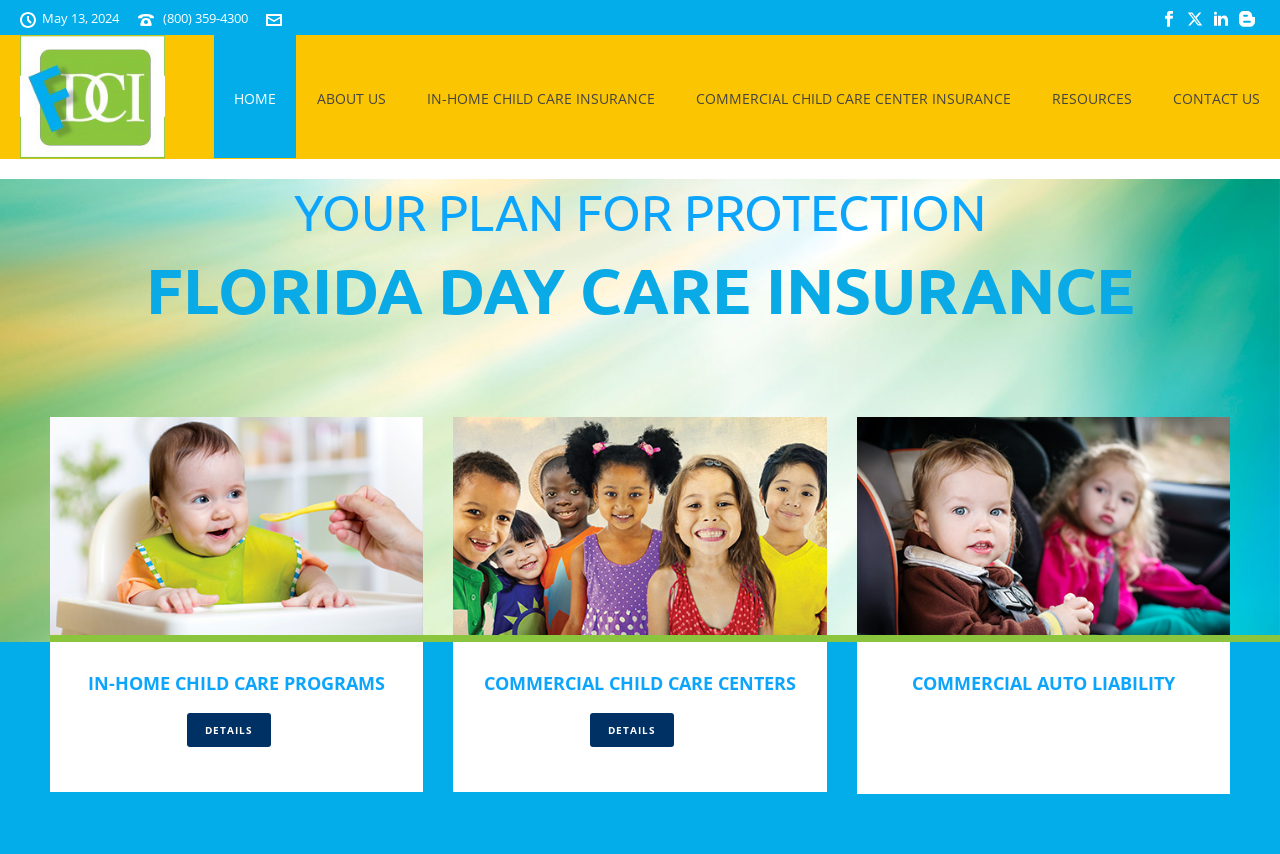Extract the bounding box coordinates for the HTML element that matches this description: "In-Home Child Care Insurance". The coordinates should be four float numbers between 0 and 1, i.e., [left, top, right, bottom].

[0.318, 0.041, 0.527, 0.185]